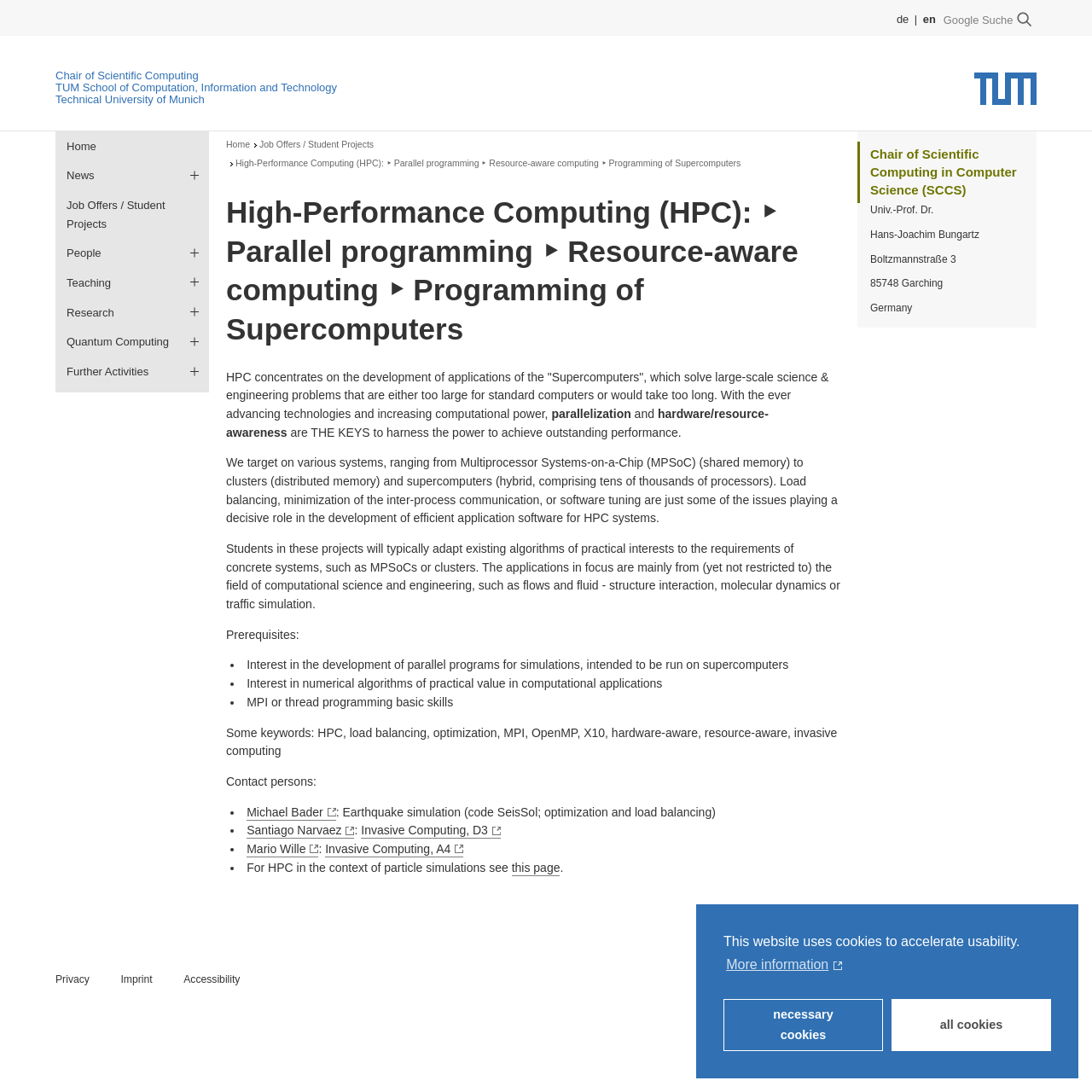Identify the bounding box coordinates for the region of the element that should be clicked to carry out the instruction: "Learn more about job offers and student projects". The bounding box coordinates should be four float numbers between 0 and 1, i.e., [left, top, right, bottom].

[0.051, 0.175, 0.191, 0.219]